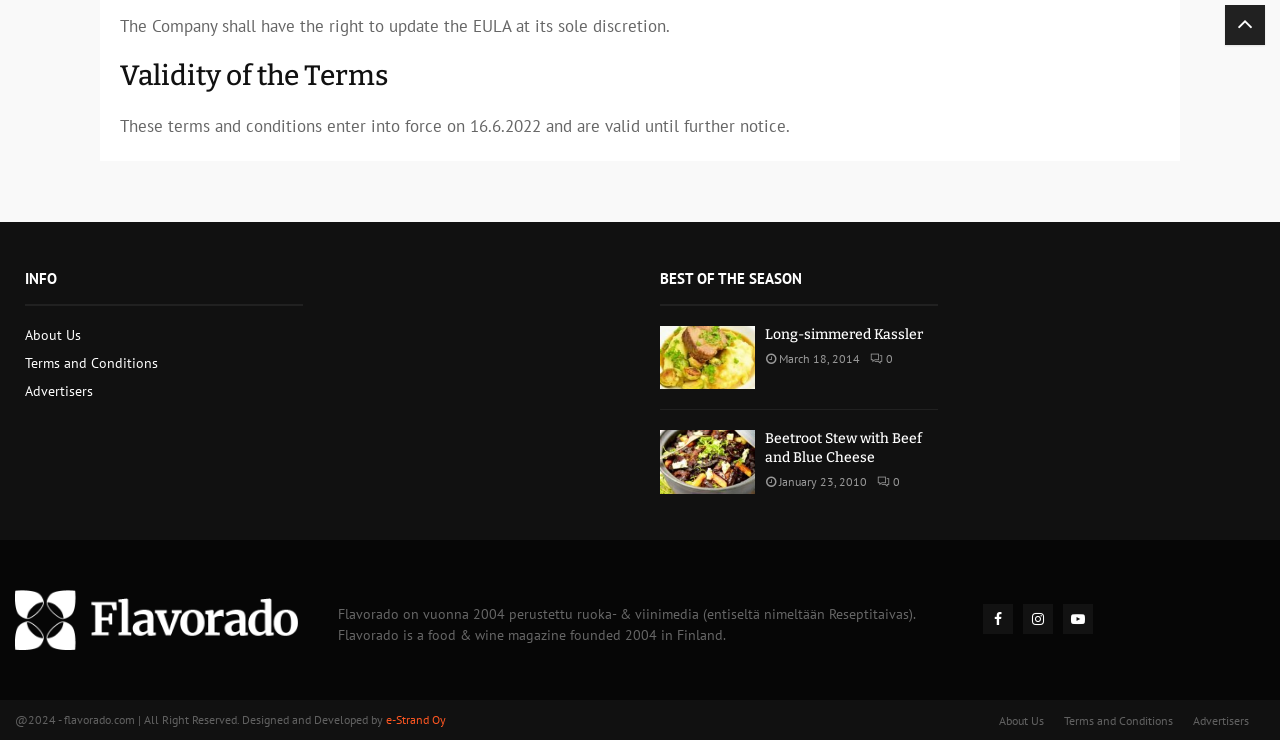Show me the bounding box coordinates of the clickable region to achieve the task as per the instruction: "Check the logo".

[0.012, 0.797, 0.232, 0.879]